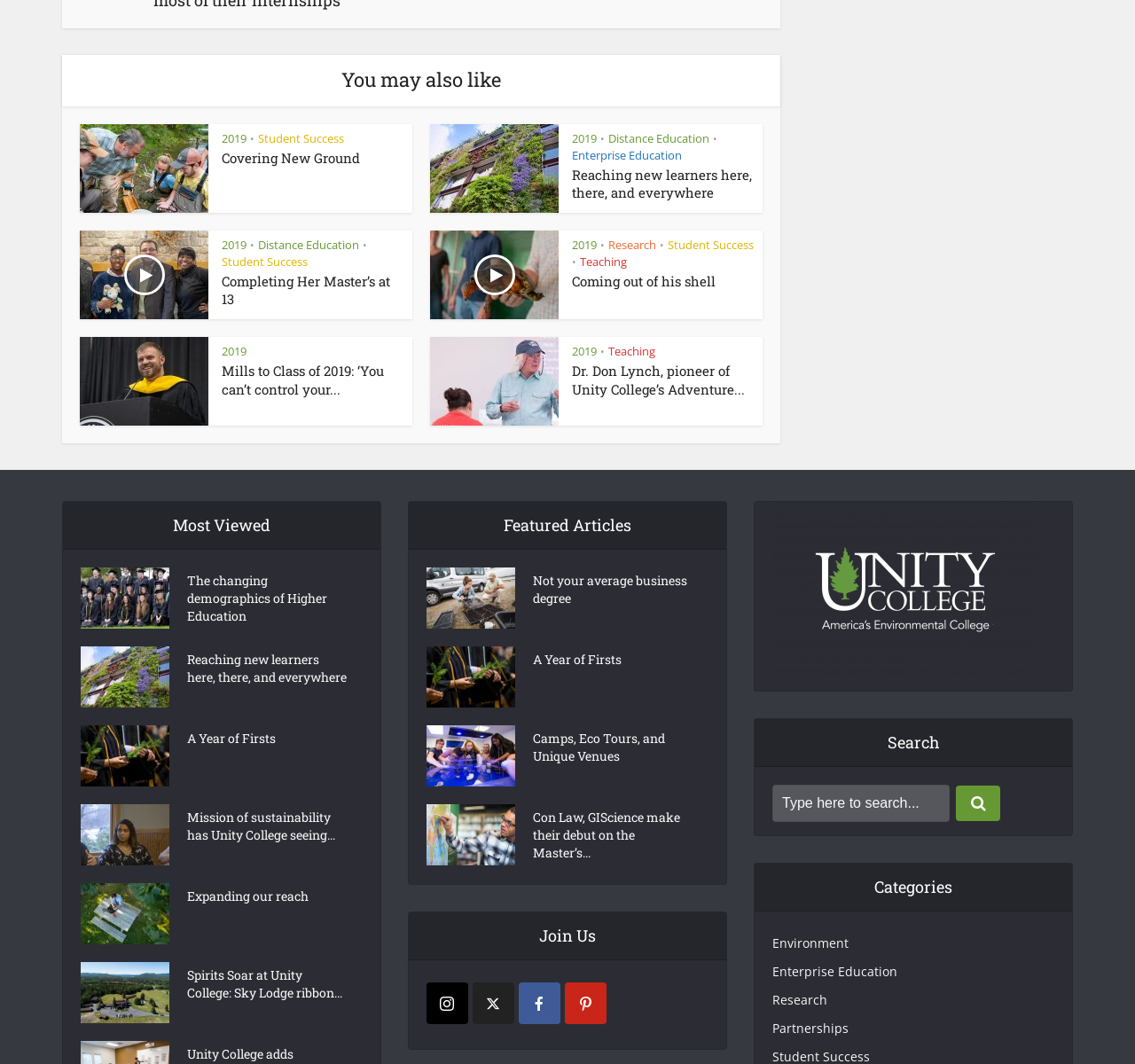Please specify the bounding box coordinates of the clickable section necessary to execute the following command: "View 'Covering New Ground'".

[0.07, 0.14, 0.355, 0.157]